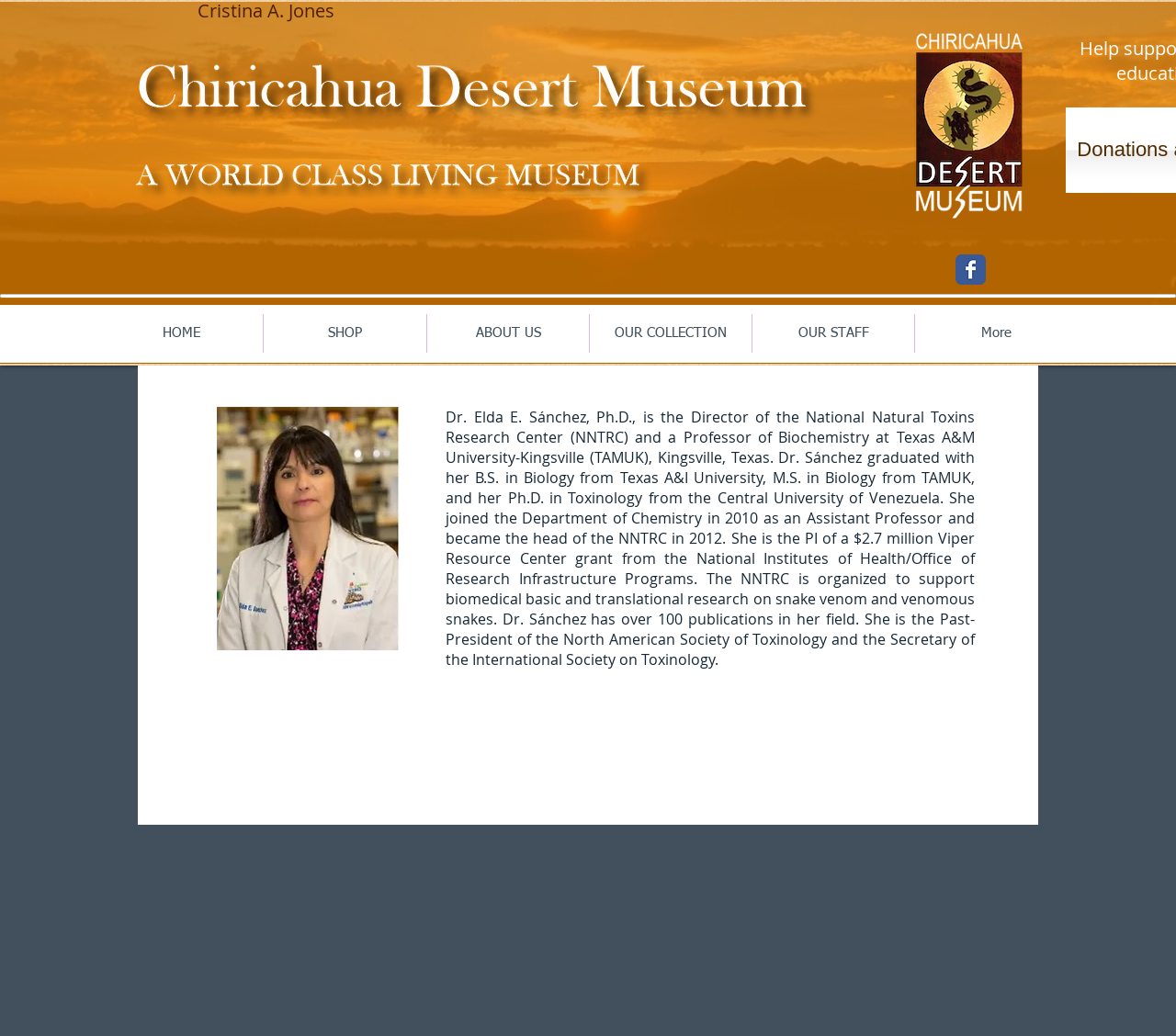Please provide a comprehensive answer to the question below using the information from the image: What is the amount of the Viper Resource Center grant Dr. Sánchez received?

The webpage mentions that Dr. Sánchez is the PI of a $2.7 million Viper Resource Center grant from the National Institutes of Health/Office of Research Infrastructure Programs.